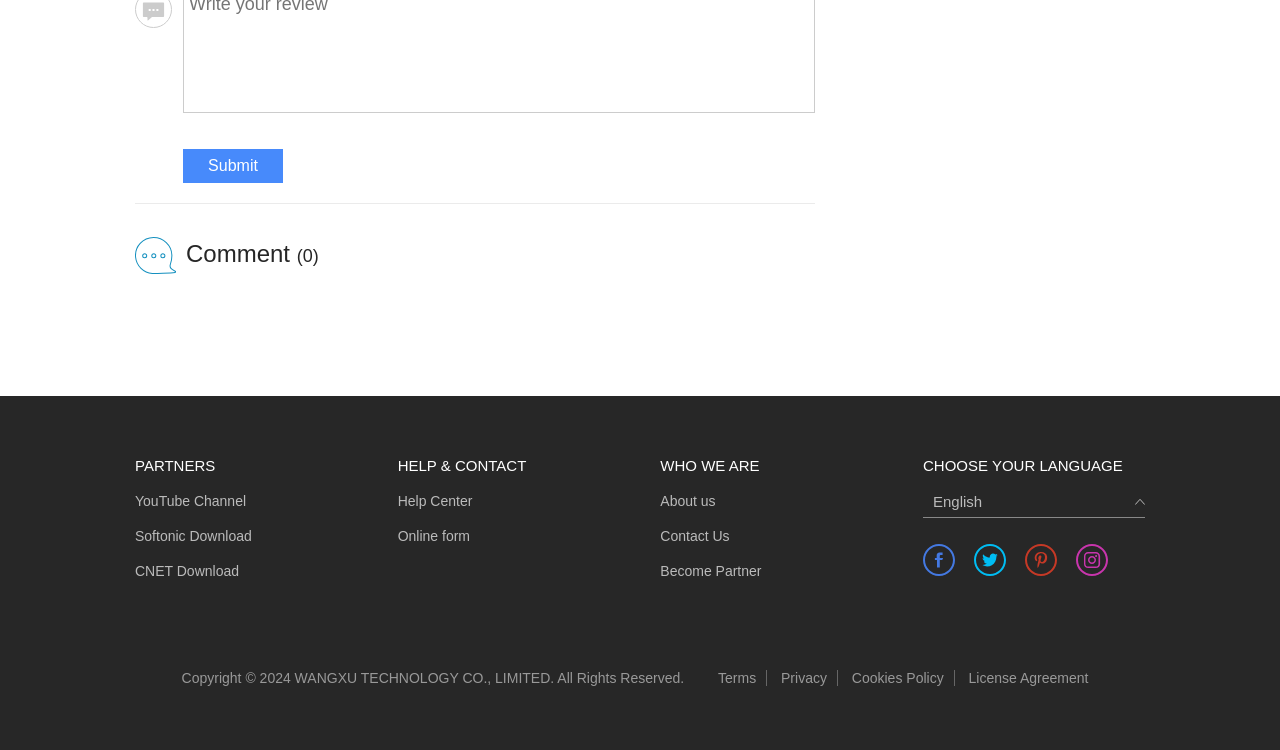What social media platforms are available for sharing?
Answer with a single word or phrase by referring to the visual content.

Facebook, Twitter, Pinterest, Instagram